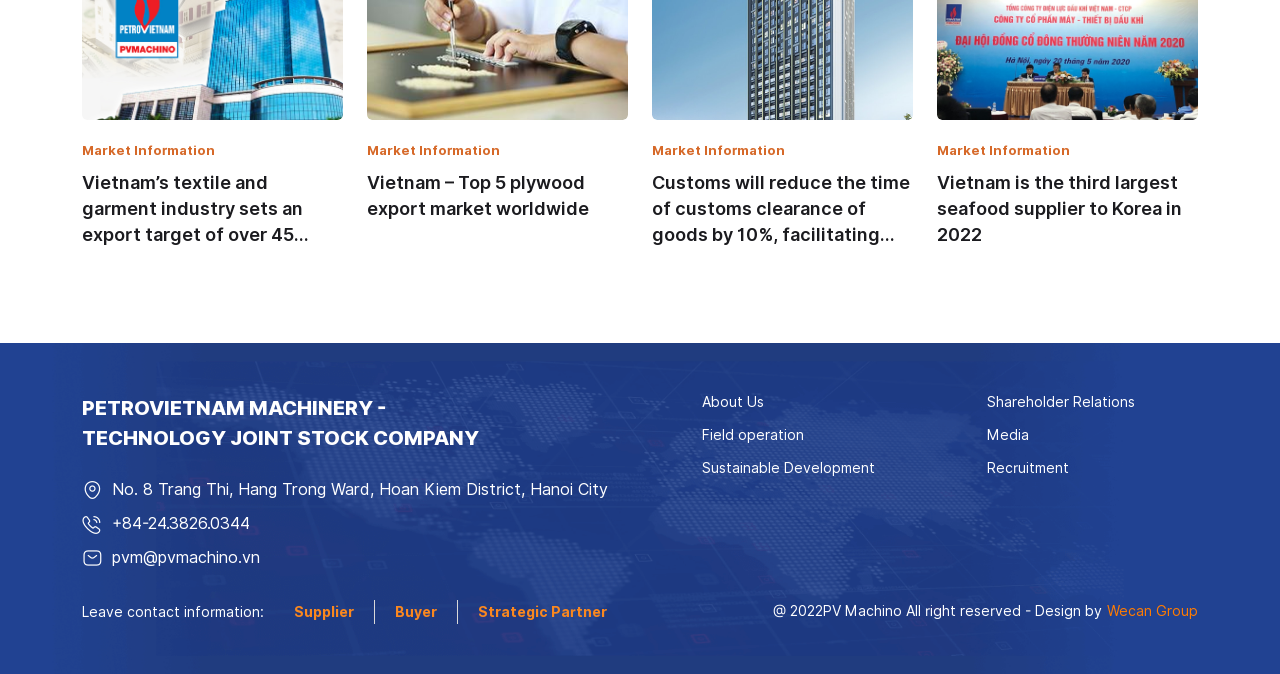What is the address of the company?
Please answer the question as detailed as possible based on the image.

I found the address by looking at the link element with the text 'No. 8 Trang Thi, Hang Trong Ward, Hoan Kiem District, Hanoi City' which is located below the company name.